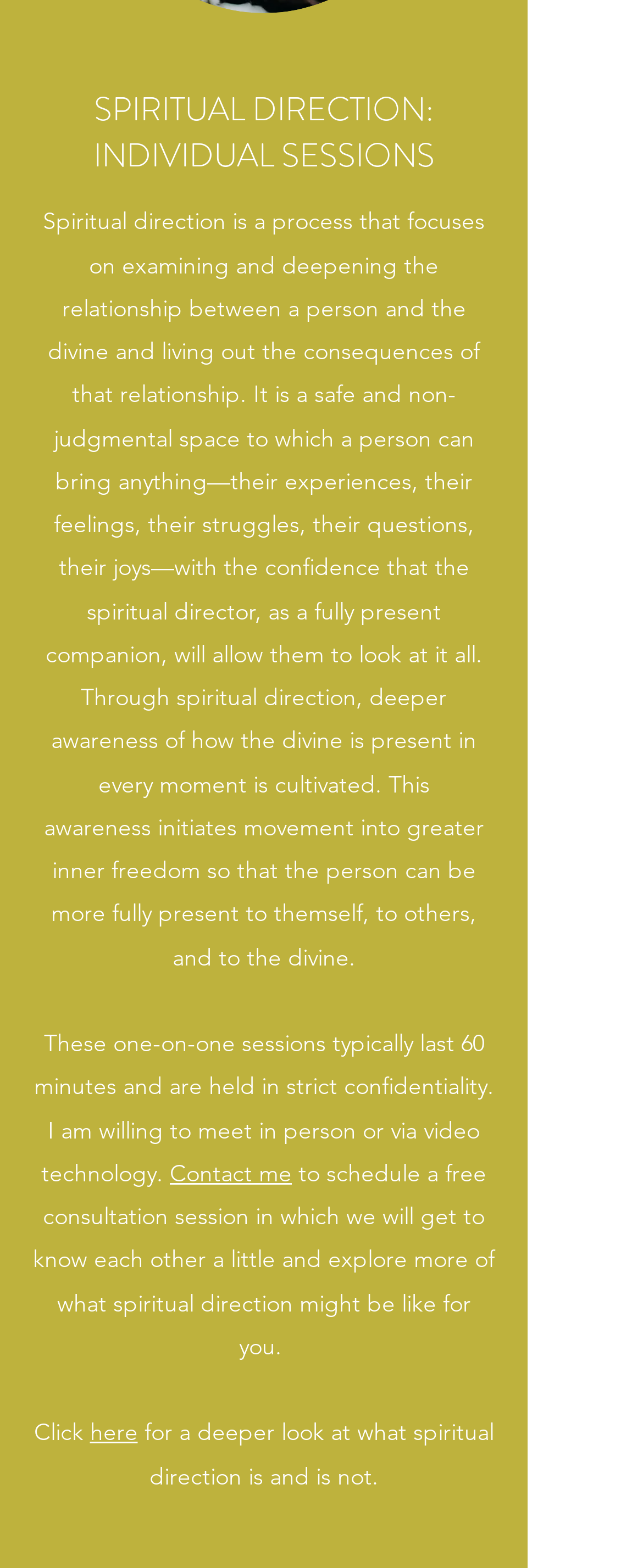Based on the element description: "here", identify the bounding box coordinates for this UI element. The coordinates must be four float numbers between 0 and 1, listed as [left, top, right, bottom].

[0.14, 0.904, 0.214, 0.923]